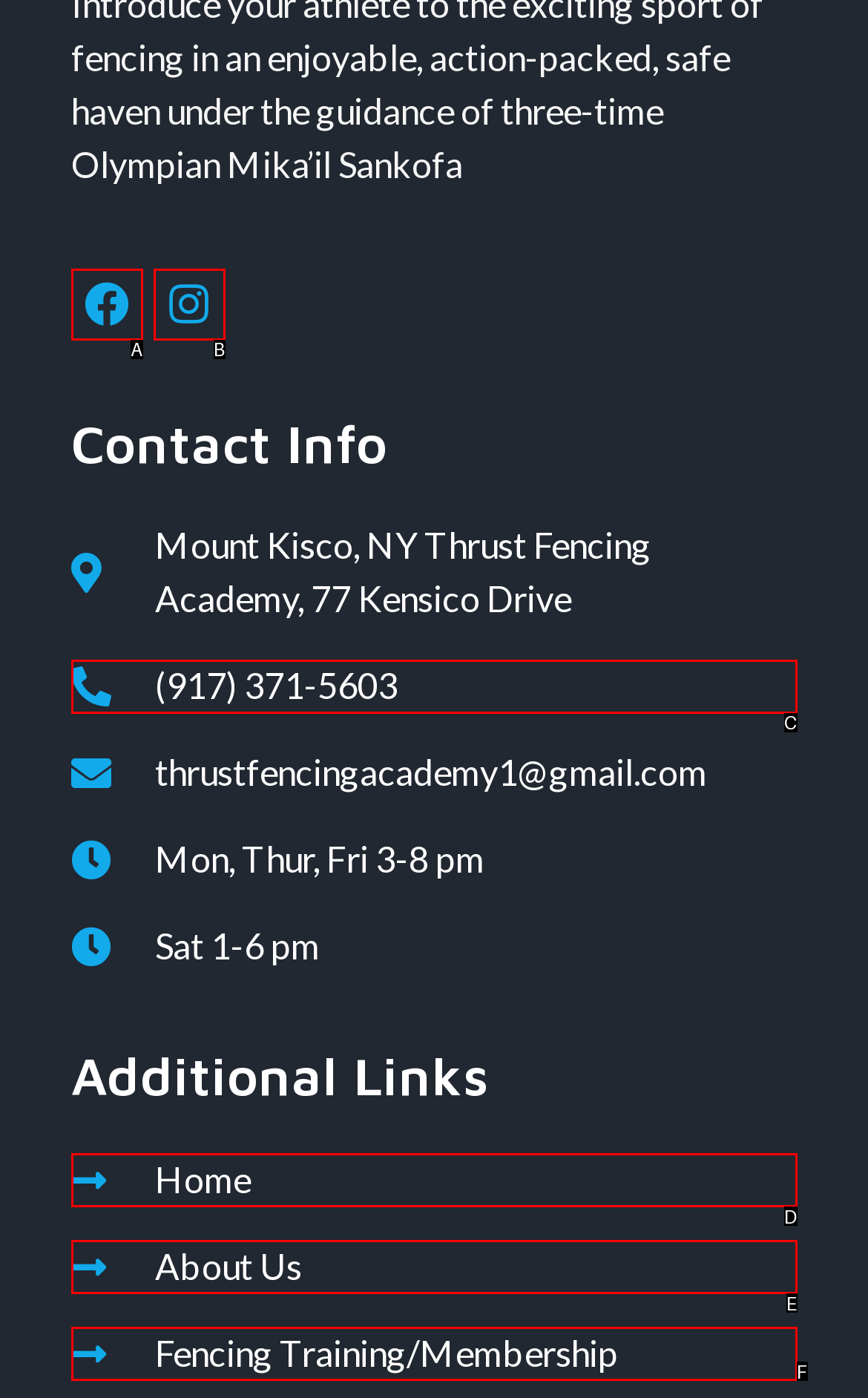From the available choices, determine which HTML element fits this description: About Us Respond with the correct letter.

E